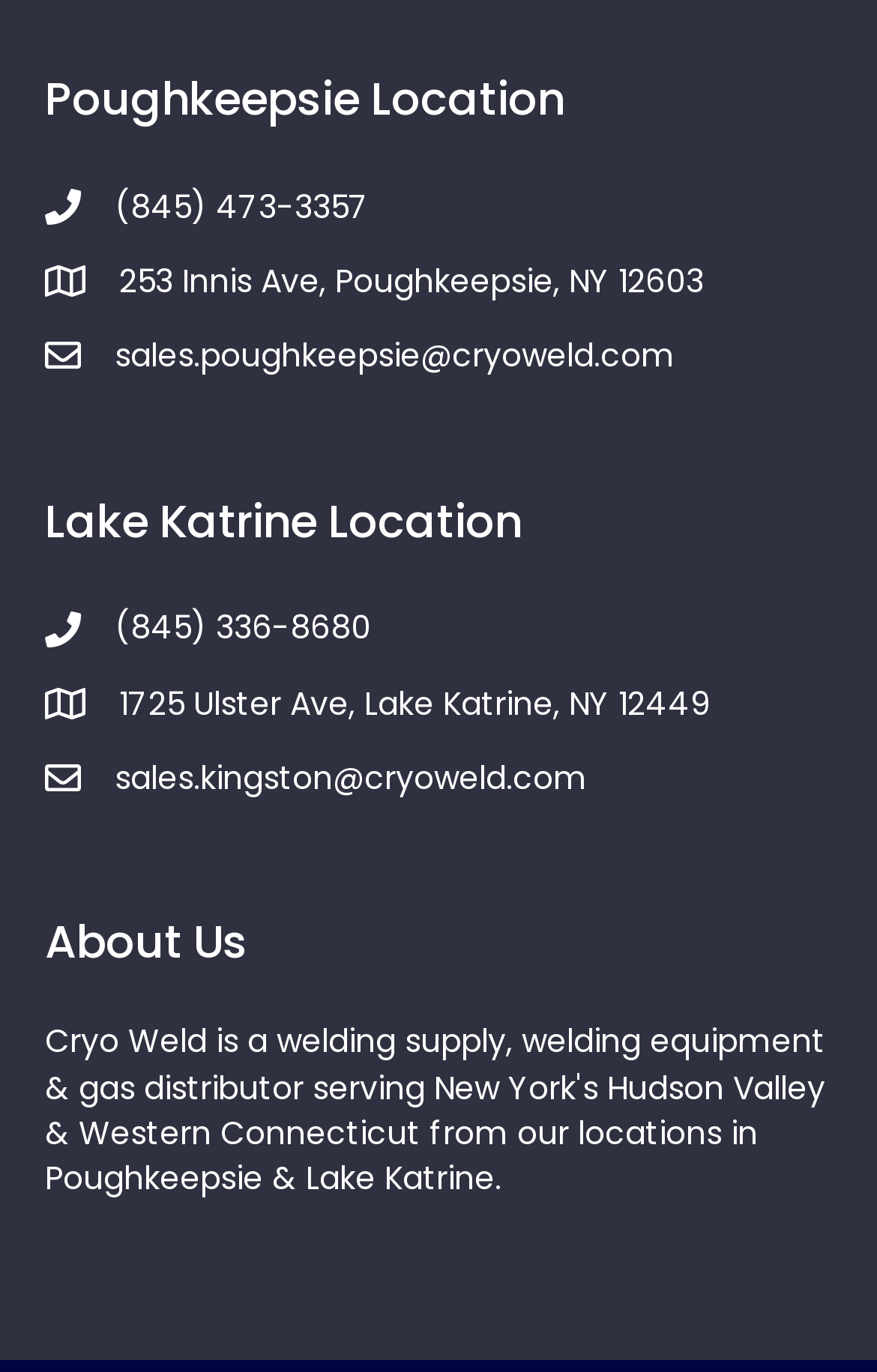From the image, can you give a detailed response to the question below:
What is the phone number of Poughkeepsie Location?

I found the phone number by looking at the link element with the text '(845) 473-3357' which is located below the 'Poughkeepsie Location' heading.